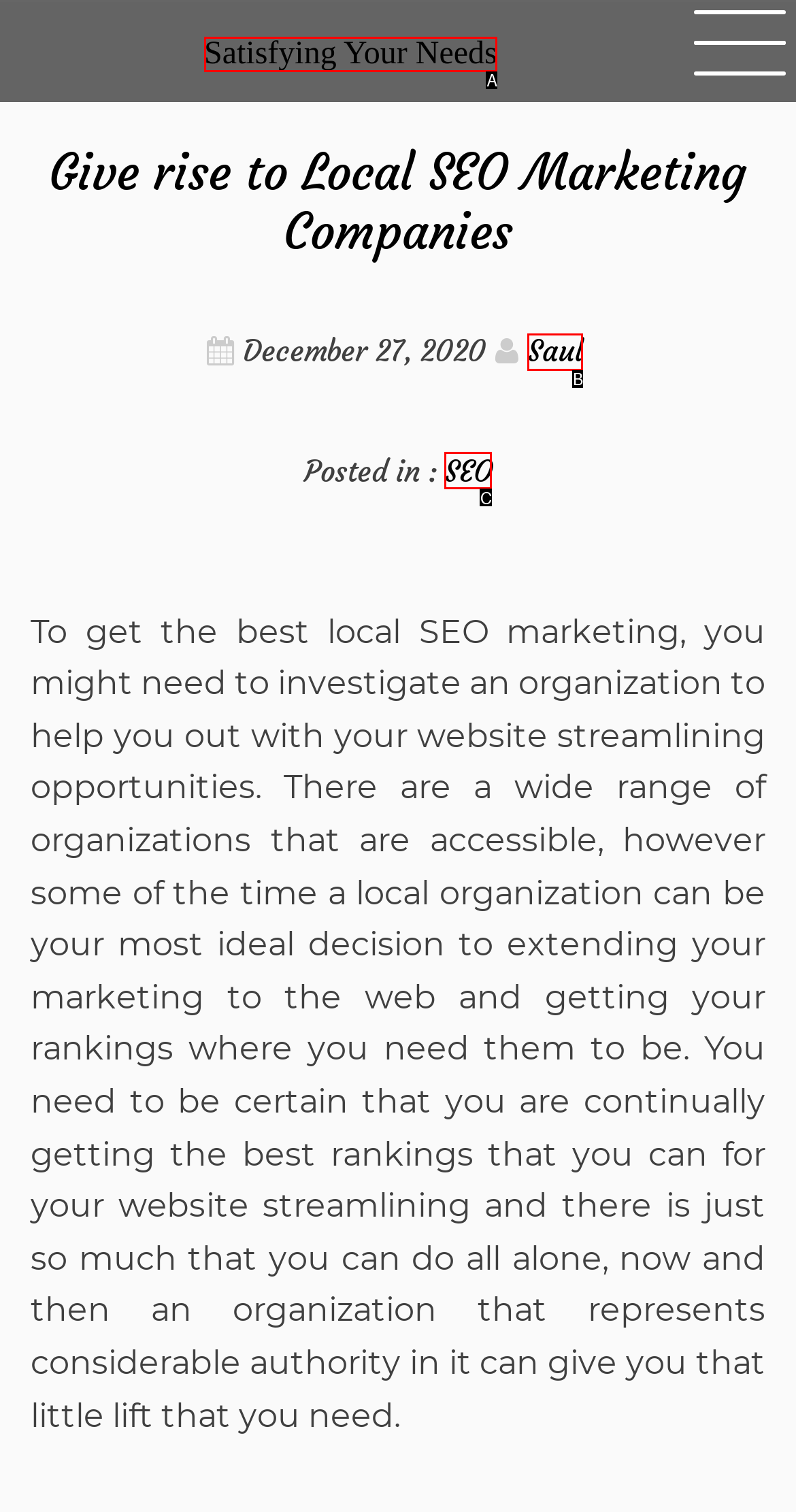Match the option to the description: Saul
State the letter of the correct option from the available choices.

B